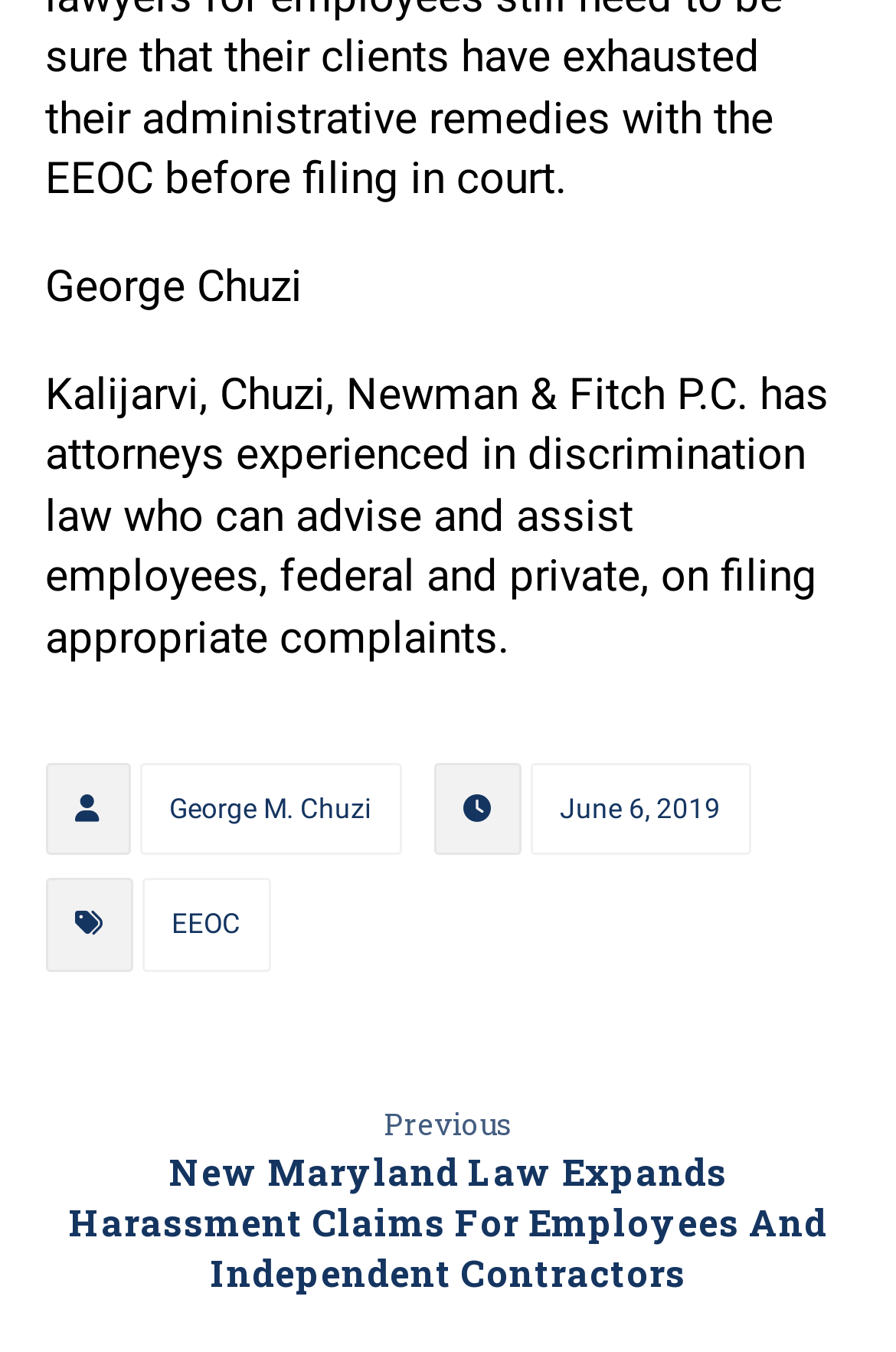What organization is mentioned in the article?
Please respond to the question with as much detail as possible.

The organization mentioned in the article can be found by looking at the links on the webpage. There is a link with the text 'EEOC' which suggests that this is the organization mentioned in the article.